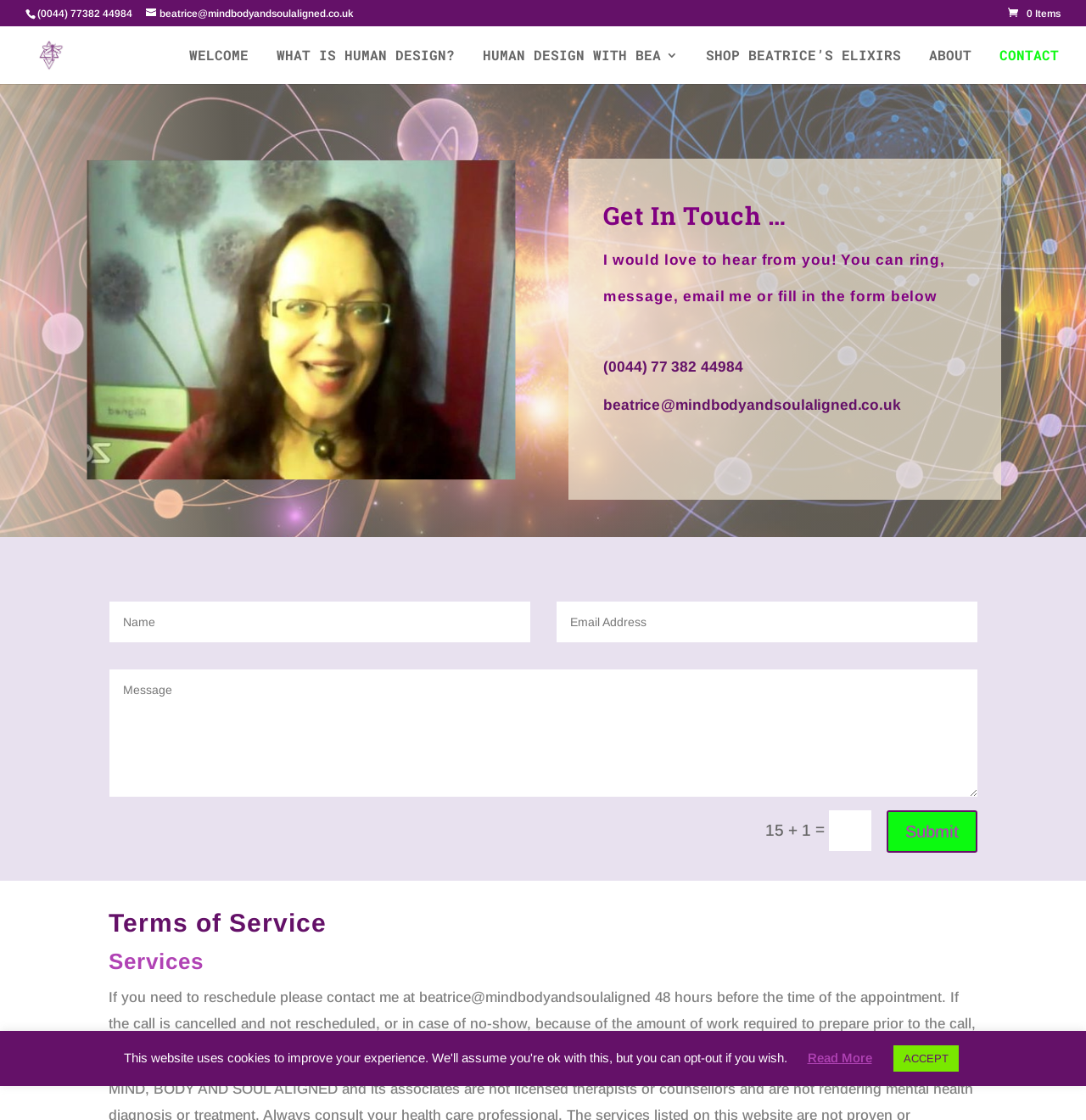What is the purpose of the 'Submit' button?
Please provide a single word or phrase answer based on the image.

To submit the contact form